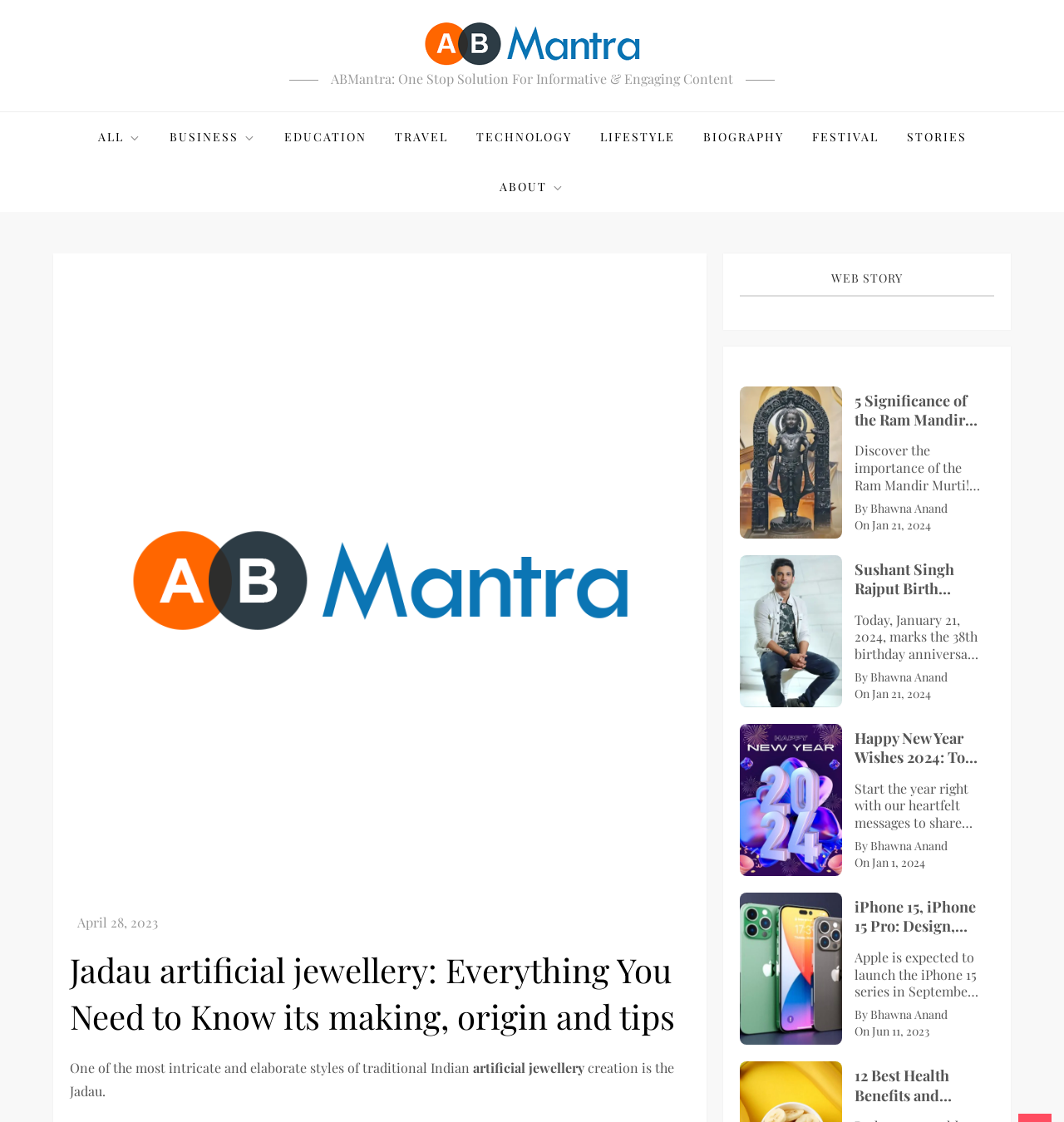How many categories are listed in the top menu?
Using the image, provide a concise answer in one word or a short phrase.

9